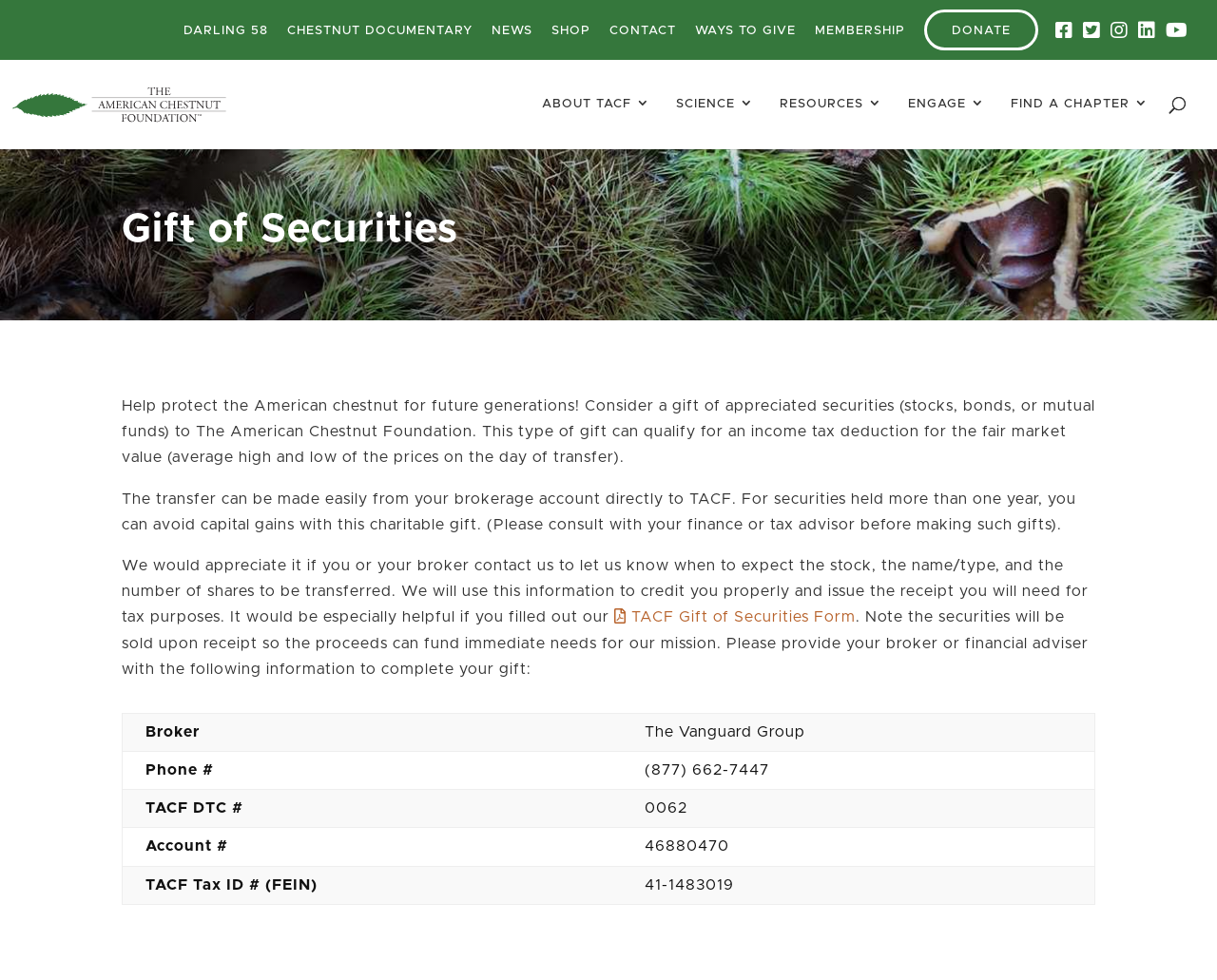What is the benefit of gifting securities held more than one year?
Look at the image and respond with a one-word or short-phrase answer.

Avoid capital gains